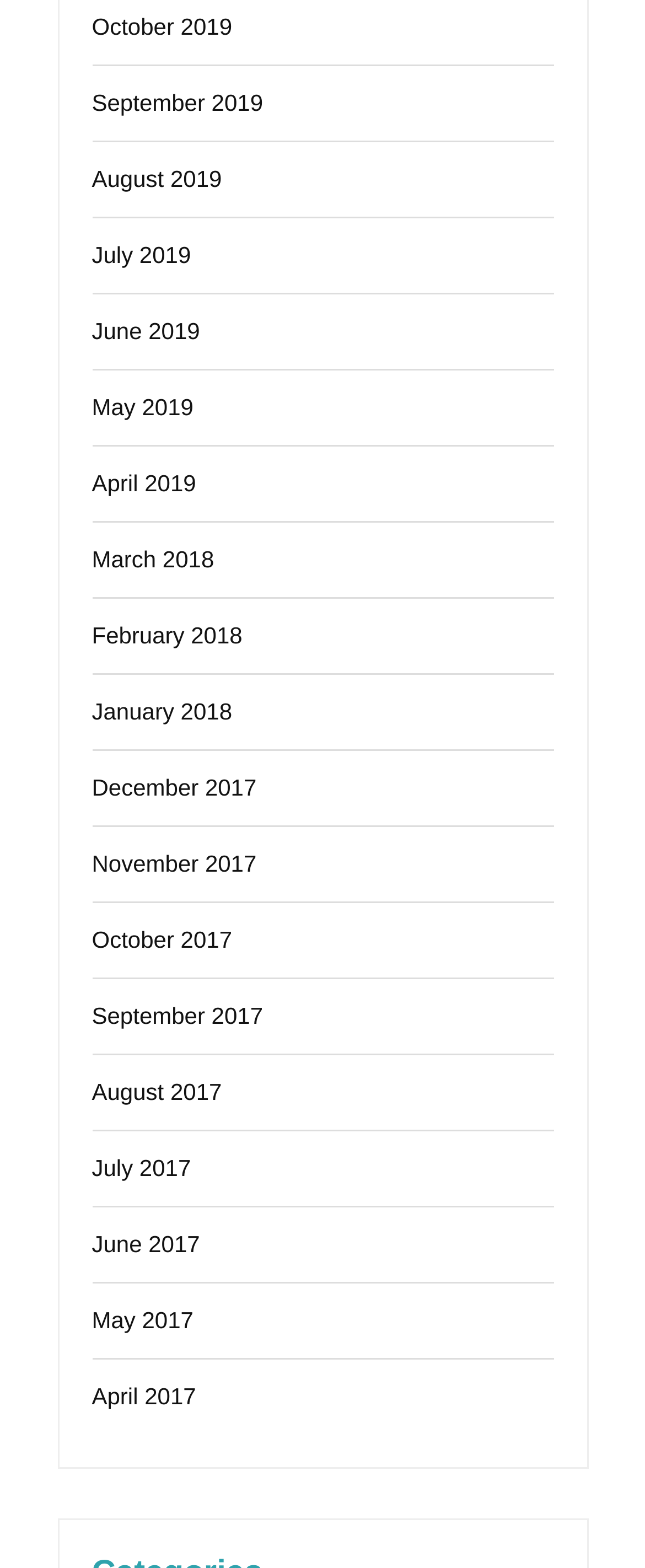Answer the question with a single word or phrase: 
What is the pattern of the months listed?

Monthly archives